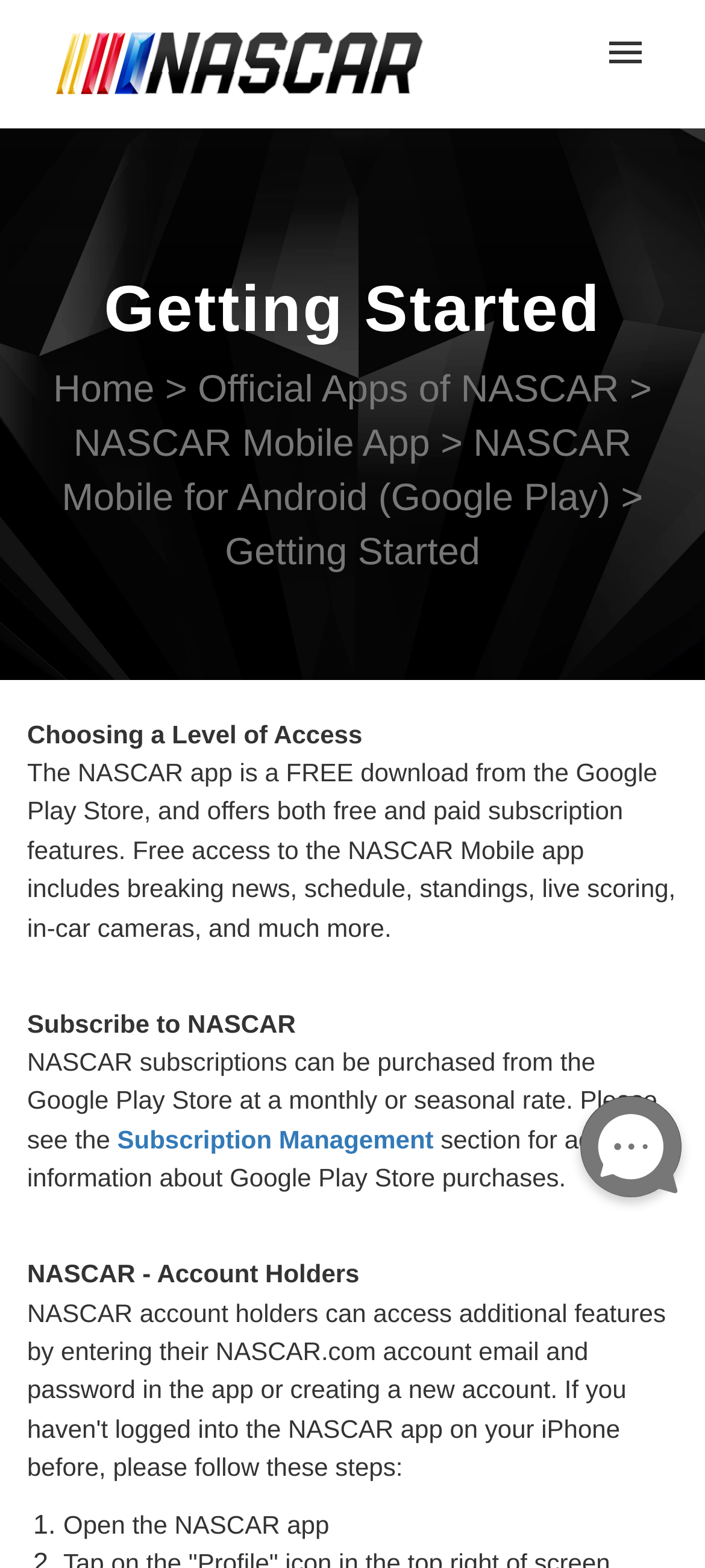What is the name of the app?
Your answer should be a single word or phrase derived from the screenshot.

NASCAR app